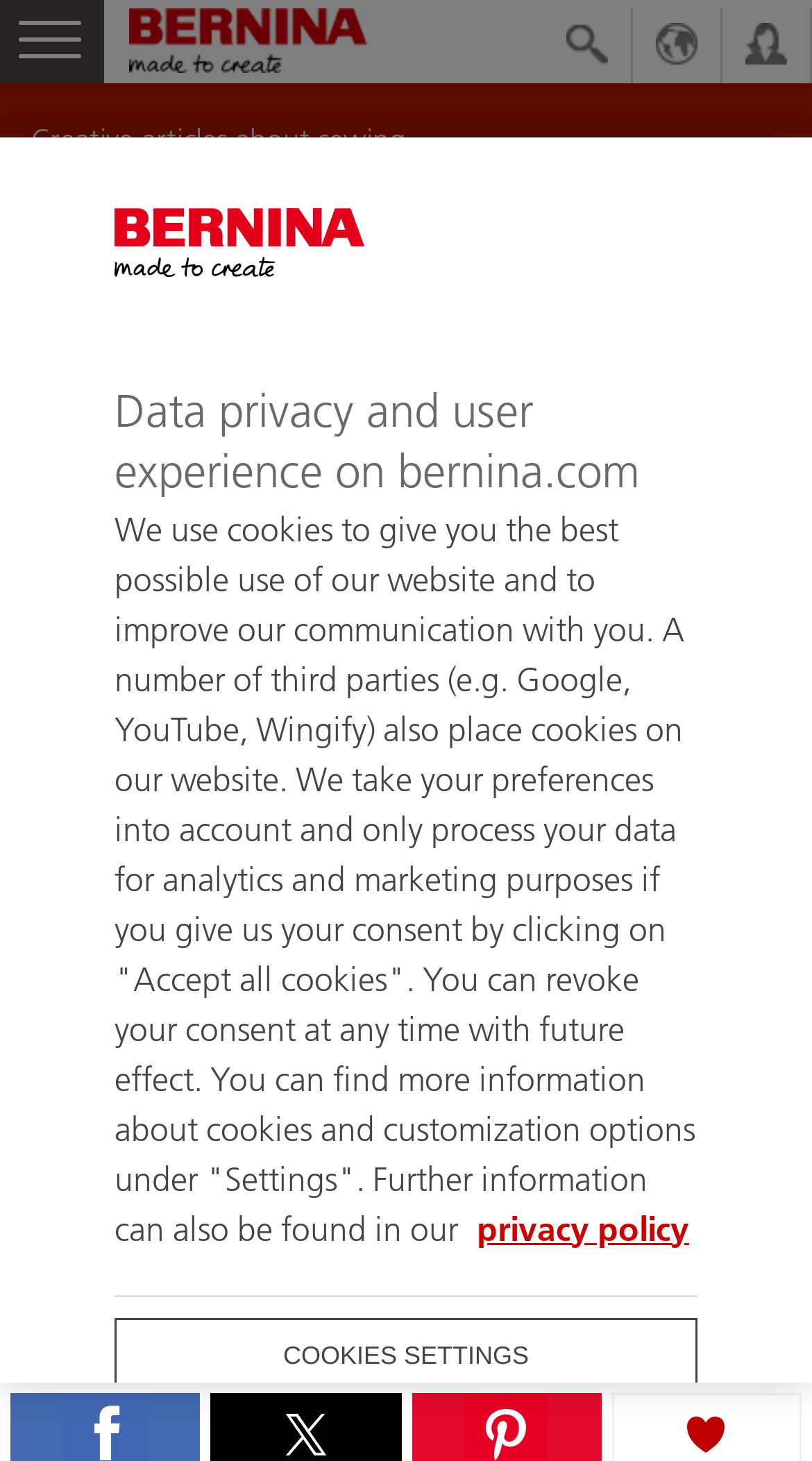Identify the bounding box coordinates of the clickable region necessary to fulfill the following instruction: "Read the article 'Advent calendar 2017 – the 24th door'". The bounding box coordinates should be four float numbers between 0 and 1, i.e., [left, top, right, bottom].

[0.051, 0.177, 0.949, 0.224]